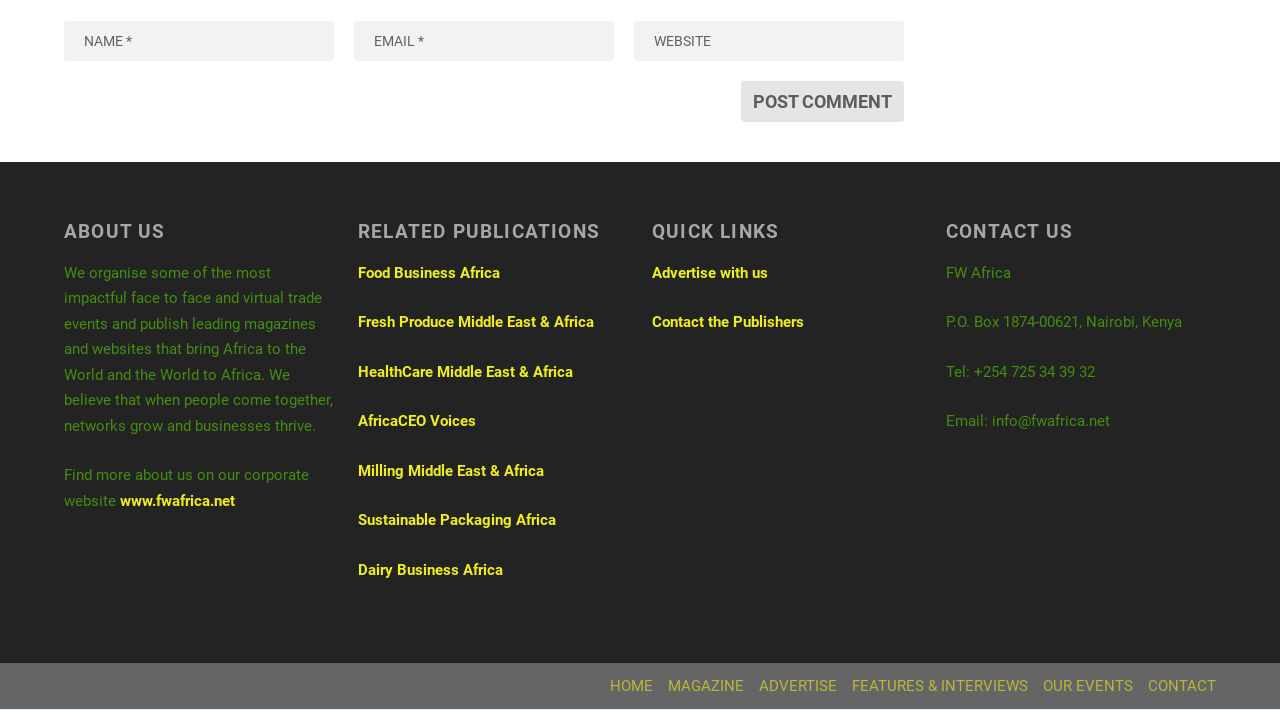Please give a succinct answer using a single word or phrase:
What is the name of the company's corporate website?

www.fwafrica.net